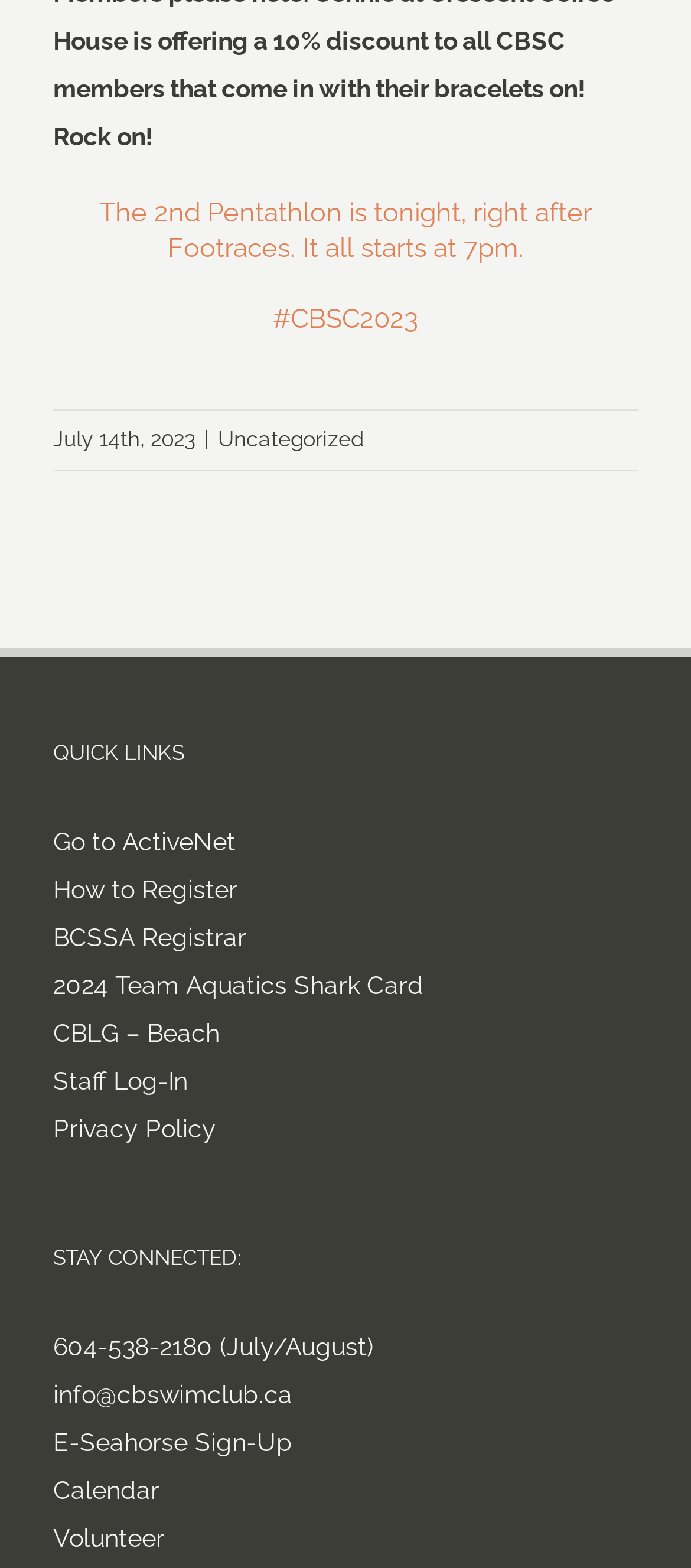Please examine the image and provide a detailed answer to the question: What is the phone number to contact?

I found the phone number by looking at the static text element that says '604-538-2180 (July/August)' which is located at the bottom of the webpage under the 'STAY CONNECTED:' heading.